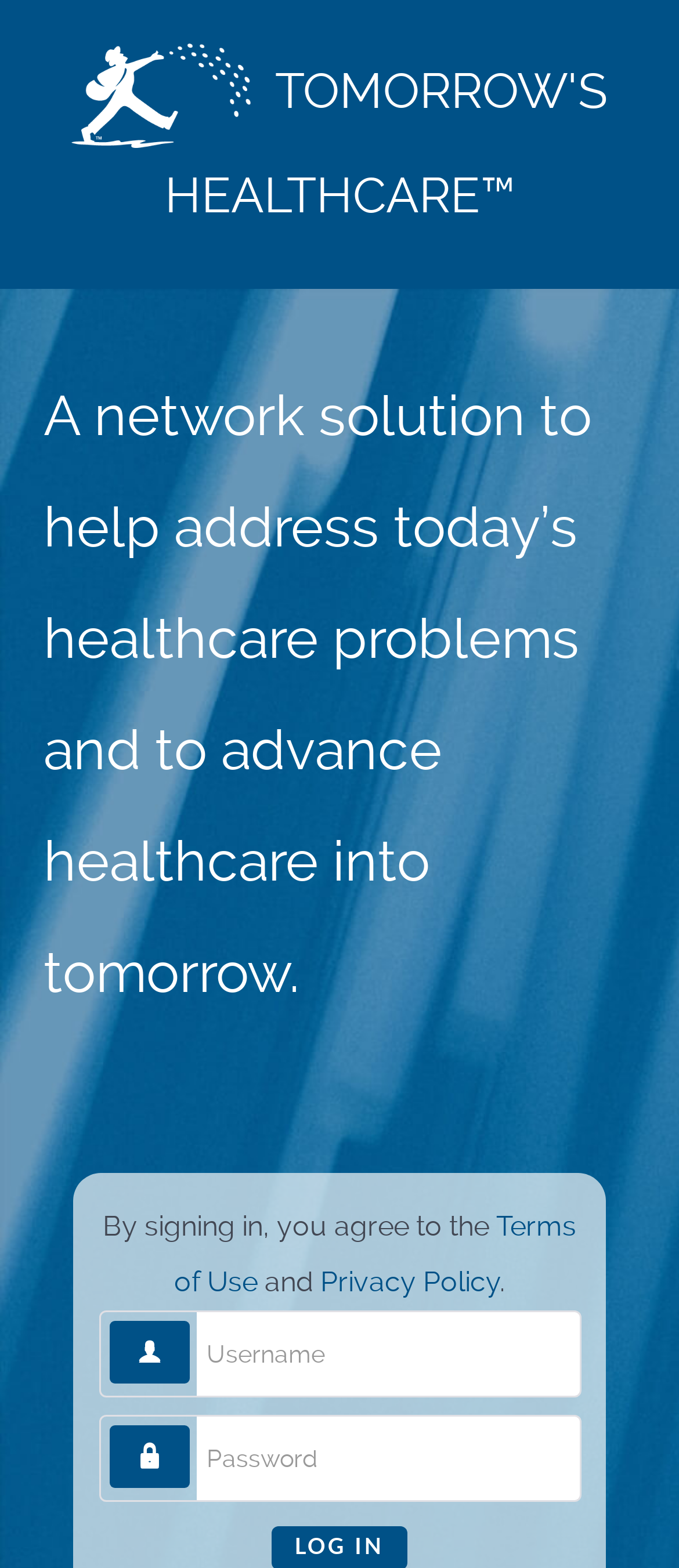Write an exhaustive caption that covers the webpage's main aspects.

The webpage appears to be a healthcare-related login page. At the top left corner, there is a logo of PRHI, featuring Johnny Appleseed. Below the logo, a brief description of the organization is provided, stating that it is a network solution to address current healthcare problems and advance healthcare into the future.

In the lower half of the page, a login form is presented. The form consists of two input fields, one for the username and one for the password, each accompanied by a corresponding label. The username field is located above the password field, and both fields are positioned near the center of the page.

At the bottom of the page, there is a notice stating that by signing in, users agree to the terms of use and privacy policy. The terms of use and privacy policy are linked, with the links positioned side by side, to the right of the notice.